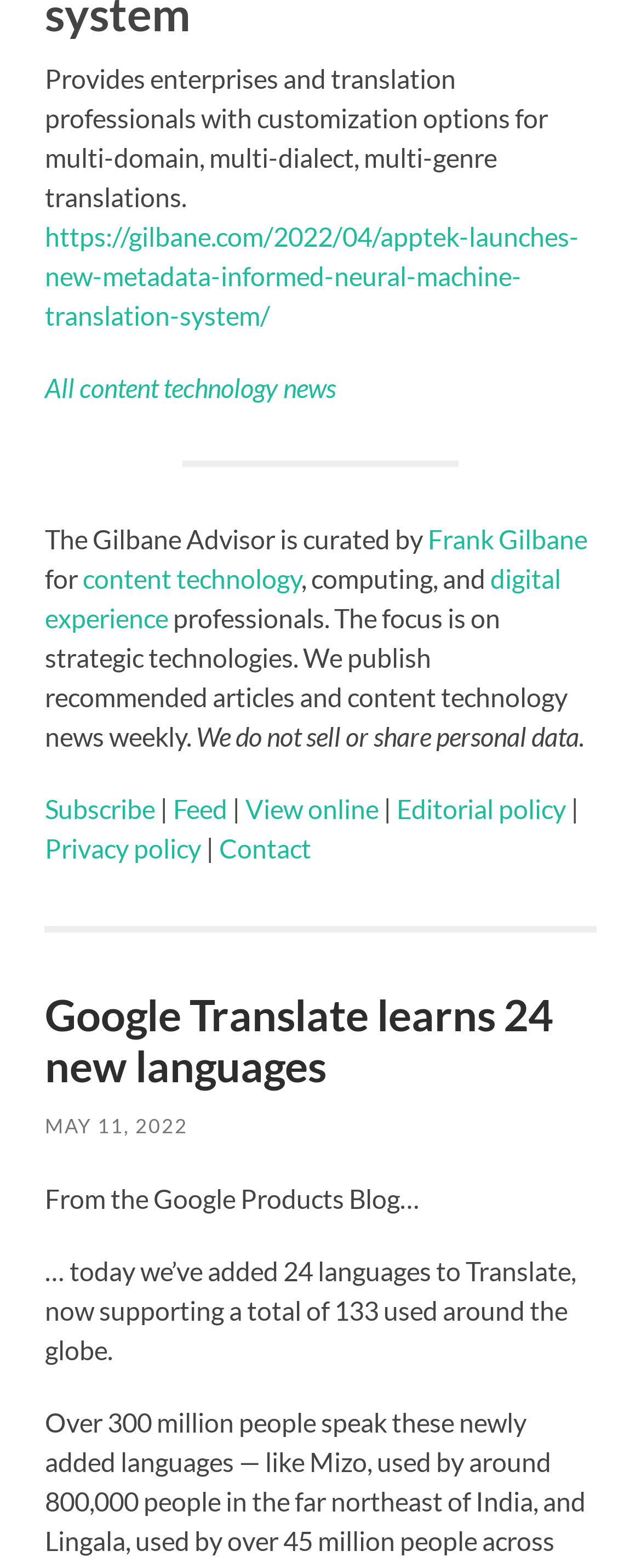Locate the bounding box coordinates of the area where you should click to accomplish the instruction: "View the online version of the webpage".

[0.383, 0.505, 0.591, 0.525]